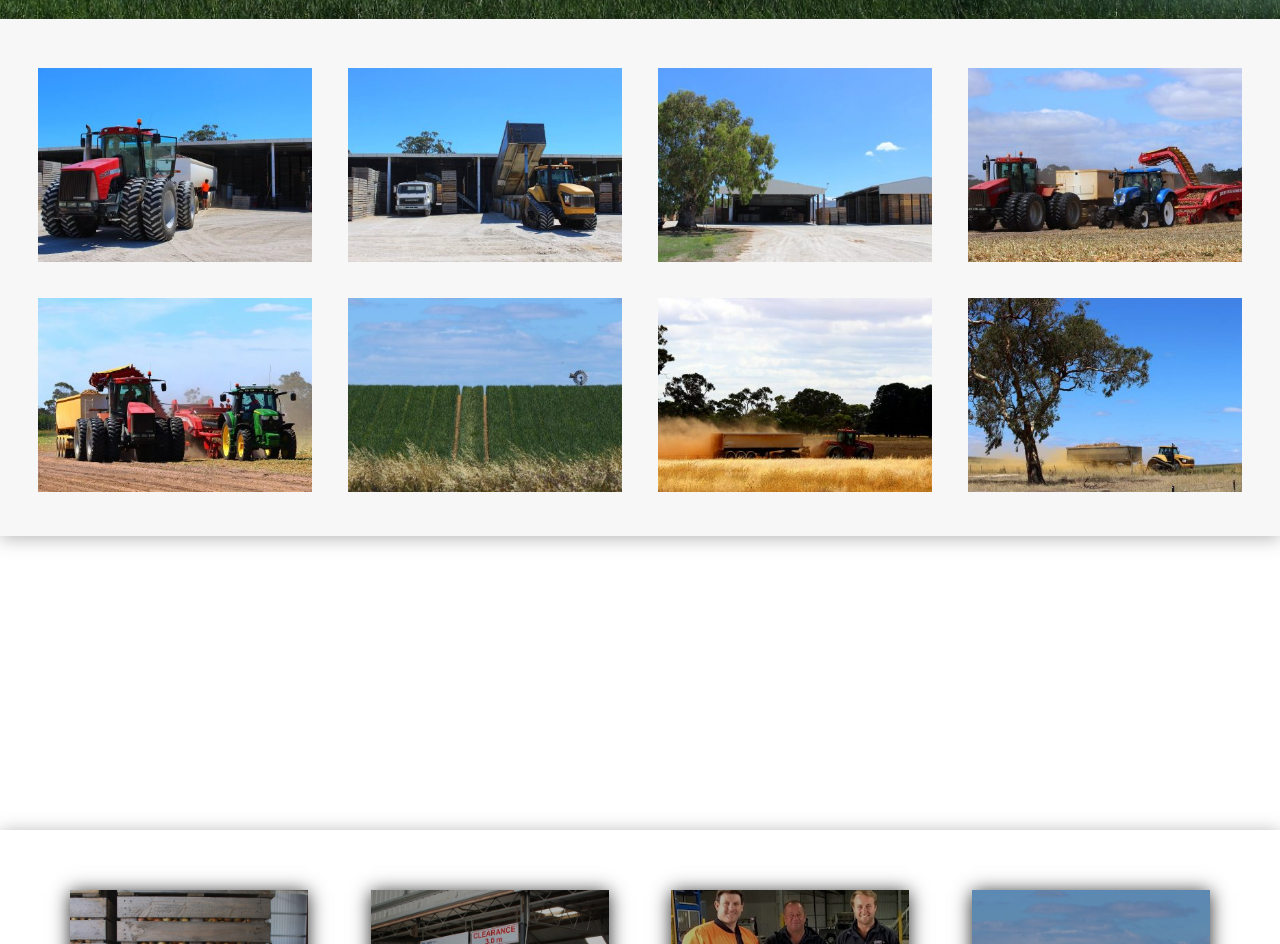What is the position of the element with the text 'Become a Customer'?
Answer the question with a thorough and detailed explanation.

I compared the y1 and y2 coordinates of the bounding box of the heading element with the text 'Become a Customer' to other elements, and it appears to be in the middle of the webpage vertically.